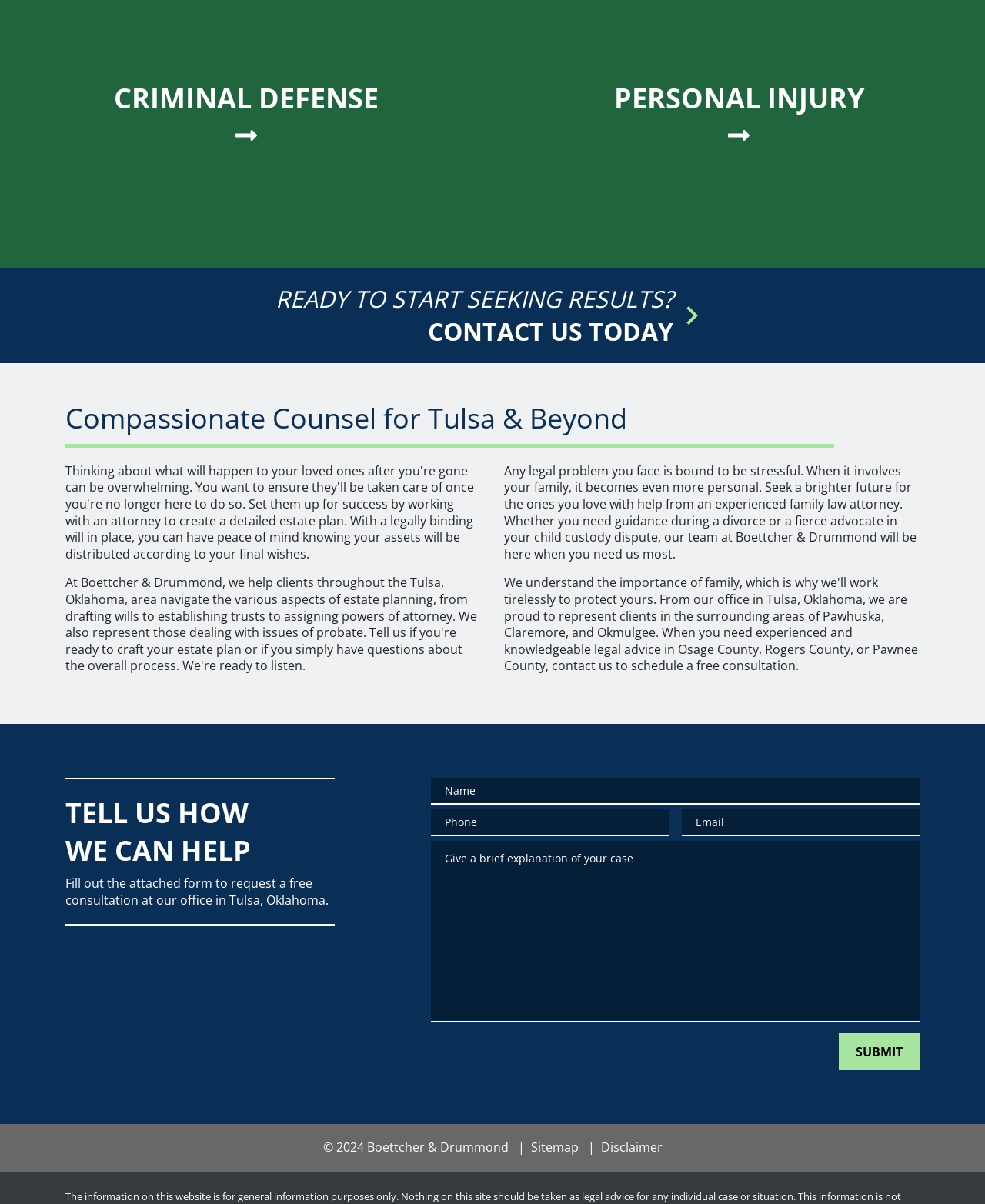Pinpoint the bounding box coordinates of the area that should be clicked to complete the following instruction: "go to sitemap". The coordinates must be given as four float numbers between 0 and 1, i.e., [left, top, right, bottom].

[0.525, 0.946, 0.587, 0.96]